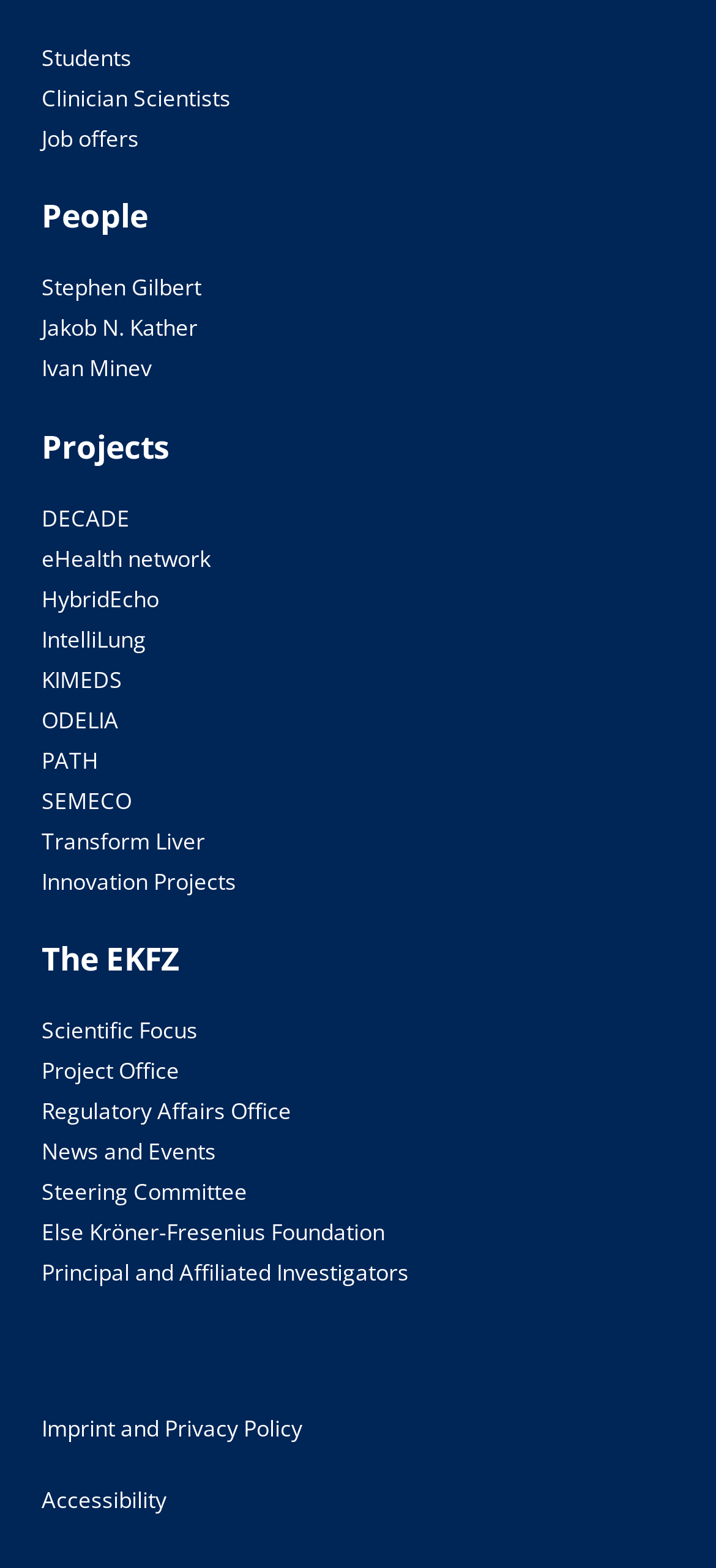Please answer the following question using a single word or phrase: 
How many links are there on the webpage?

31